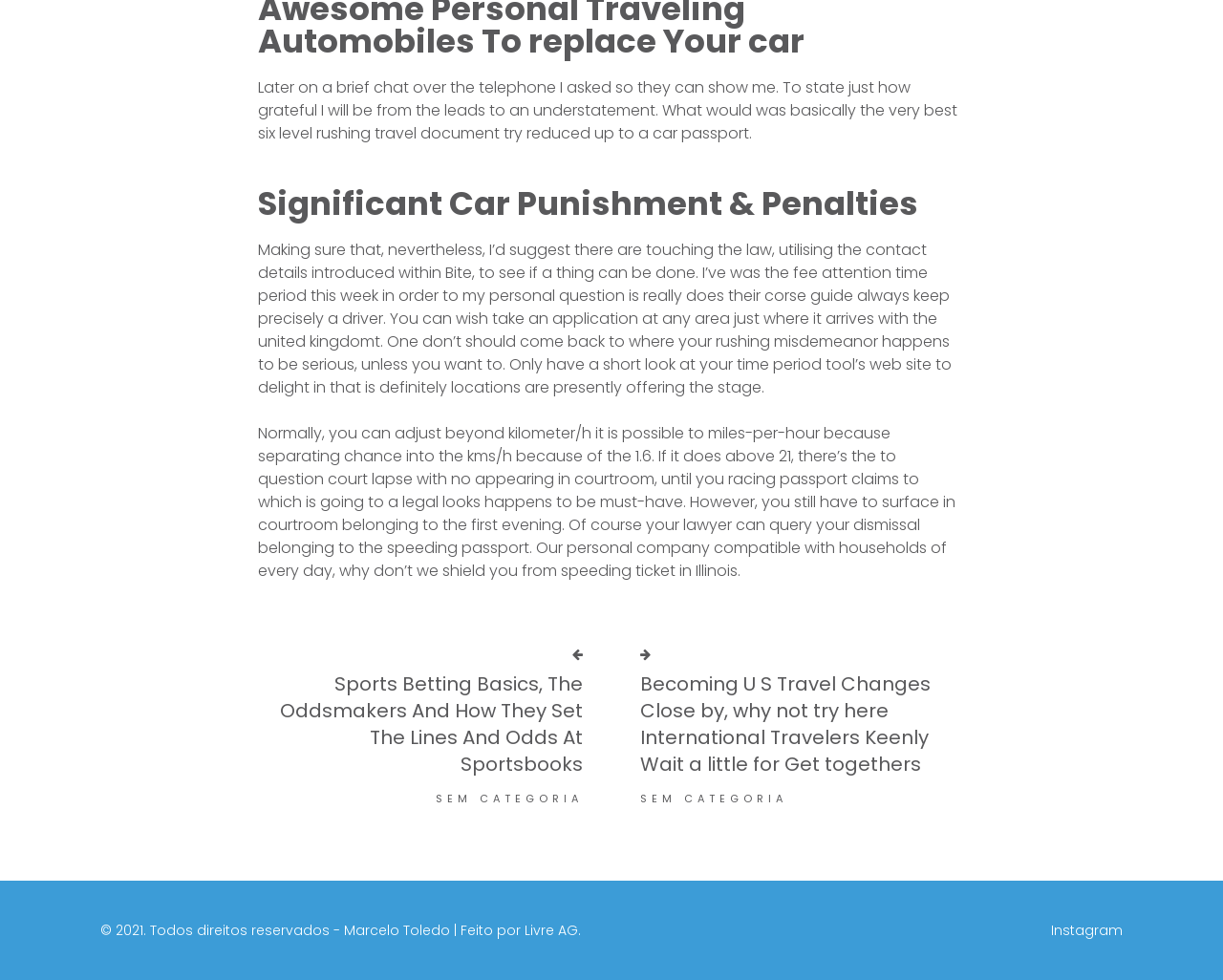What is the topic of the main text?
Please provide a comprehensive answer to the question based on the webpage screenshot.

The main text on the webpage discusses car punishment and penalties, specifically speeding tickets and how to handle them. The text provides information on what to do if you receive a speeding ticket and how to avoid penalties.